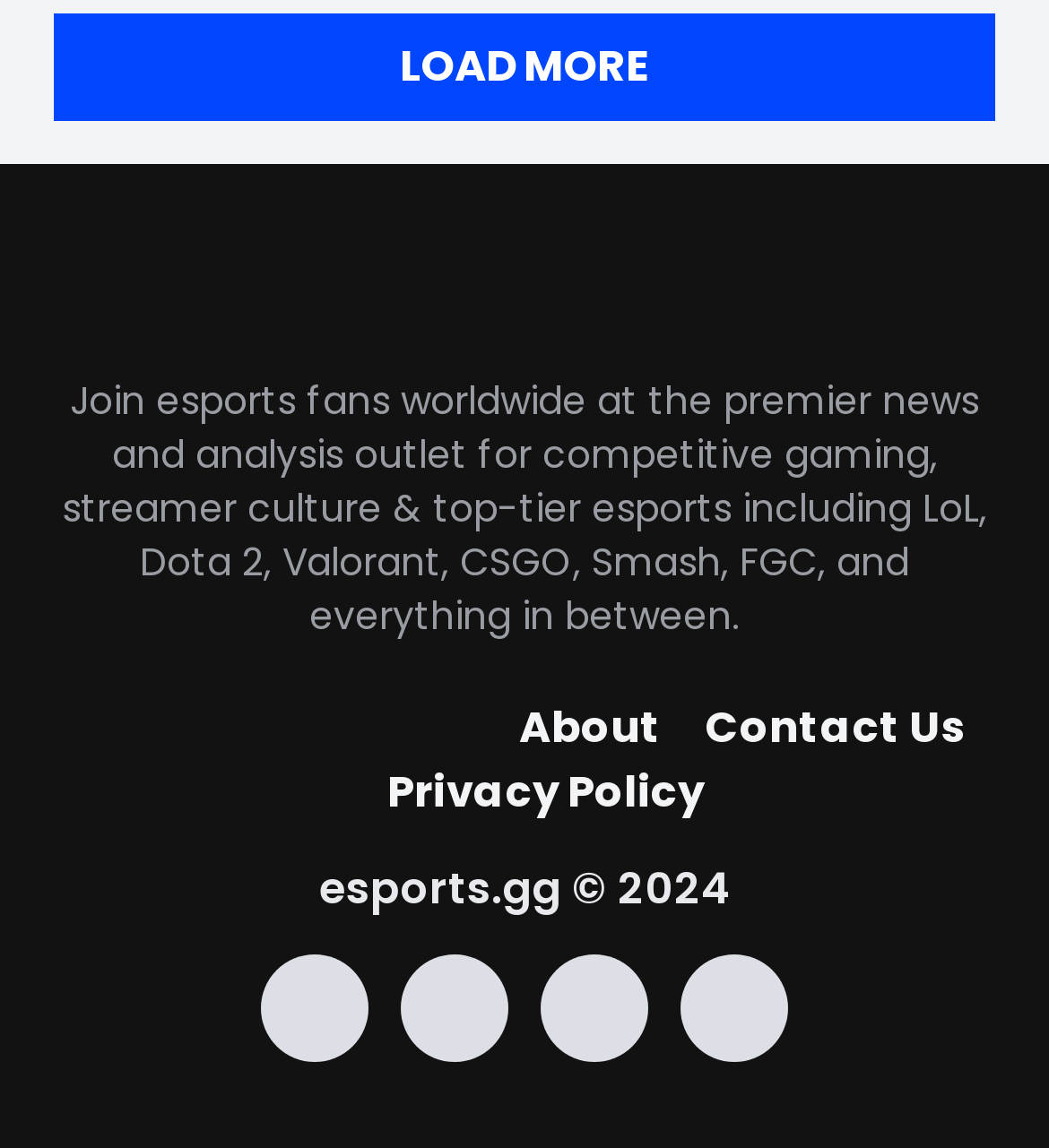Bounding box coordinates are specified in the format (top-left x, top-left y, bottom-right x, bottom-right y). All values are floating point numbers bounded between 0 and 1. Please provide the bounding box coordinate of the region this sentence describes: alt="Instagram Icon"

[0.382, 0.831, 0.485, 0.925]